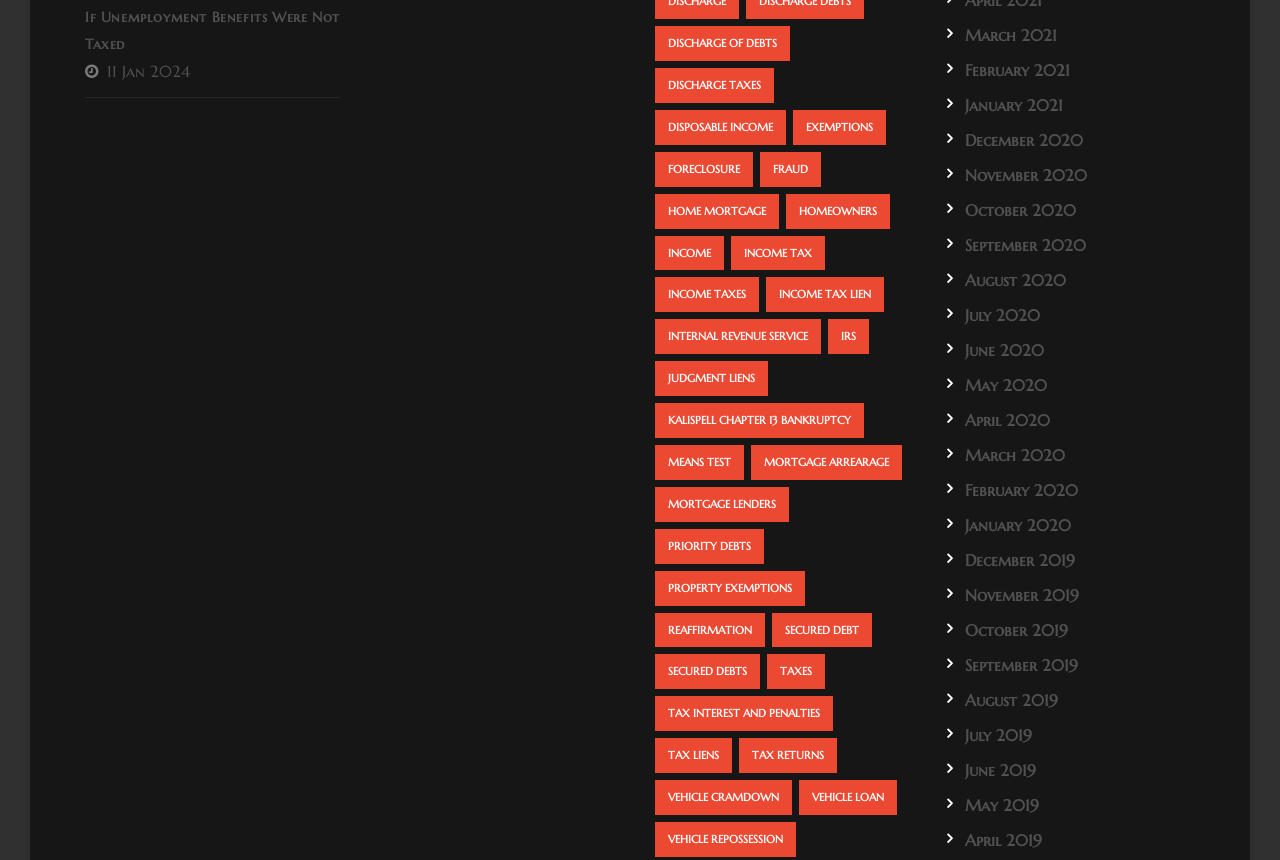Please specify the bounding box coordinates of the clickable region to carry out the following instruction: "click on discharge of debts". The coordinates should be four float numbers between 0 and 1, in the format [left, top, right, bottom].

[0.512, 0.03, 0.617, 0.071]